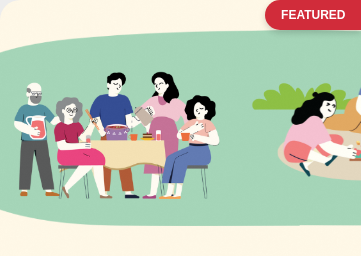Provide a brief response using a word or short phrase to this question:
What is the theme of the artwork?

Togetherness and family bonding